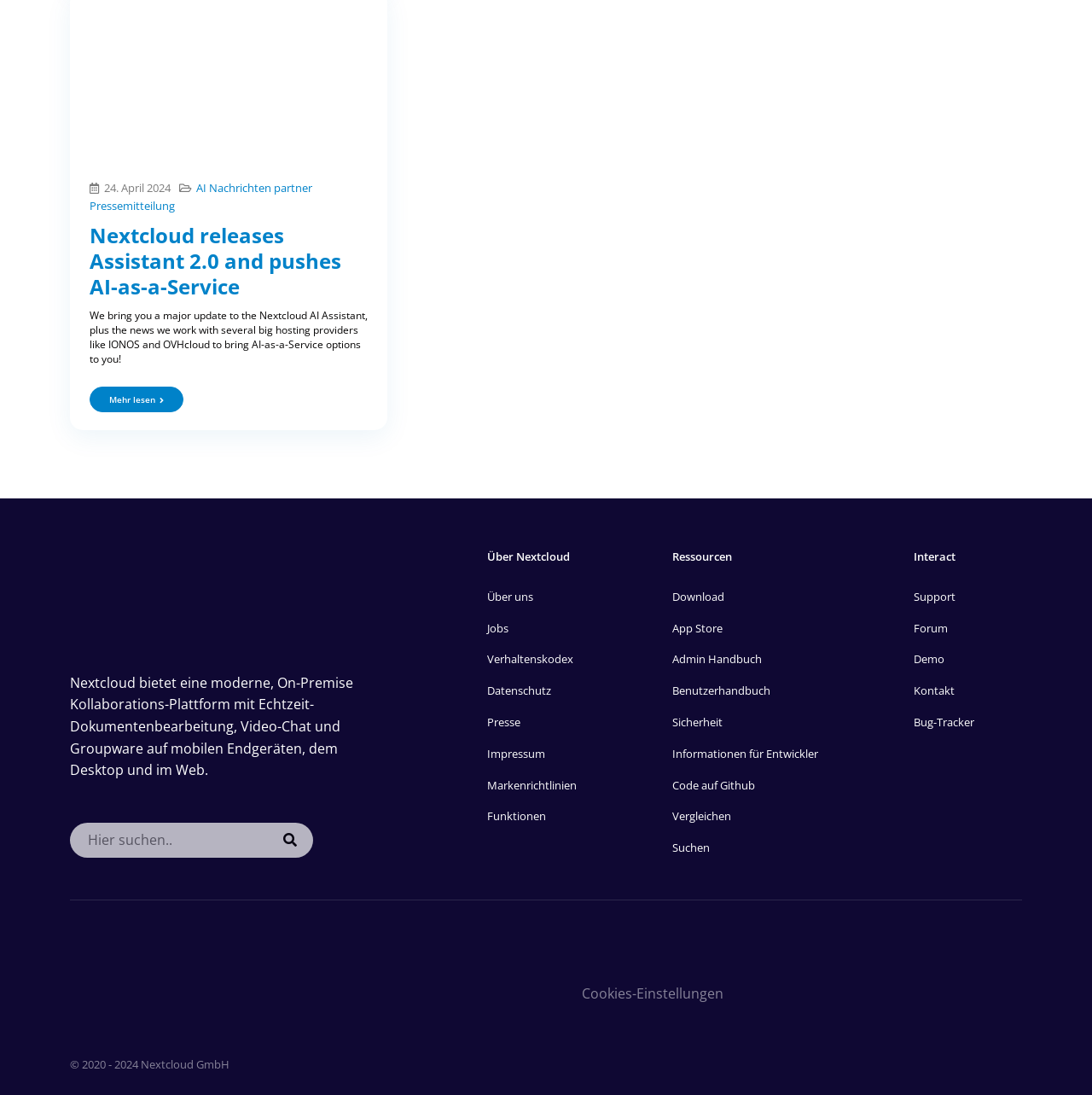What is the purpose of the search bar?
Refer to the screenshot and respond with a concise word or phrase.

To search